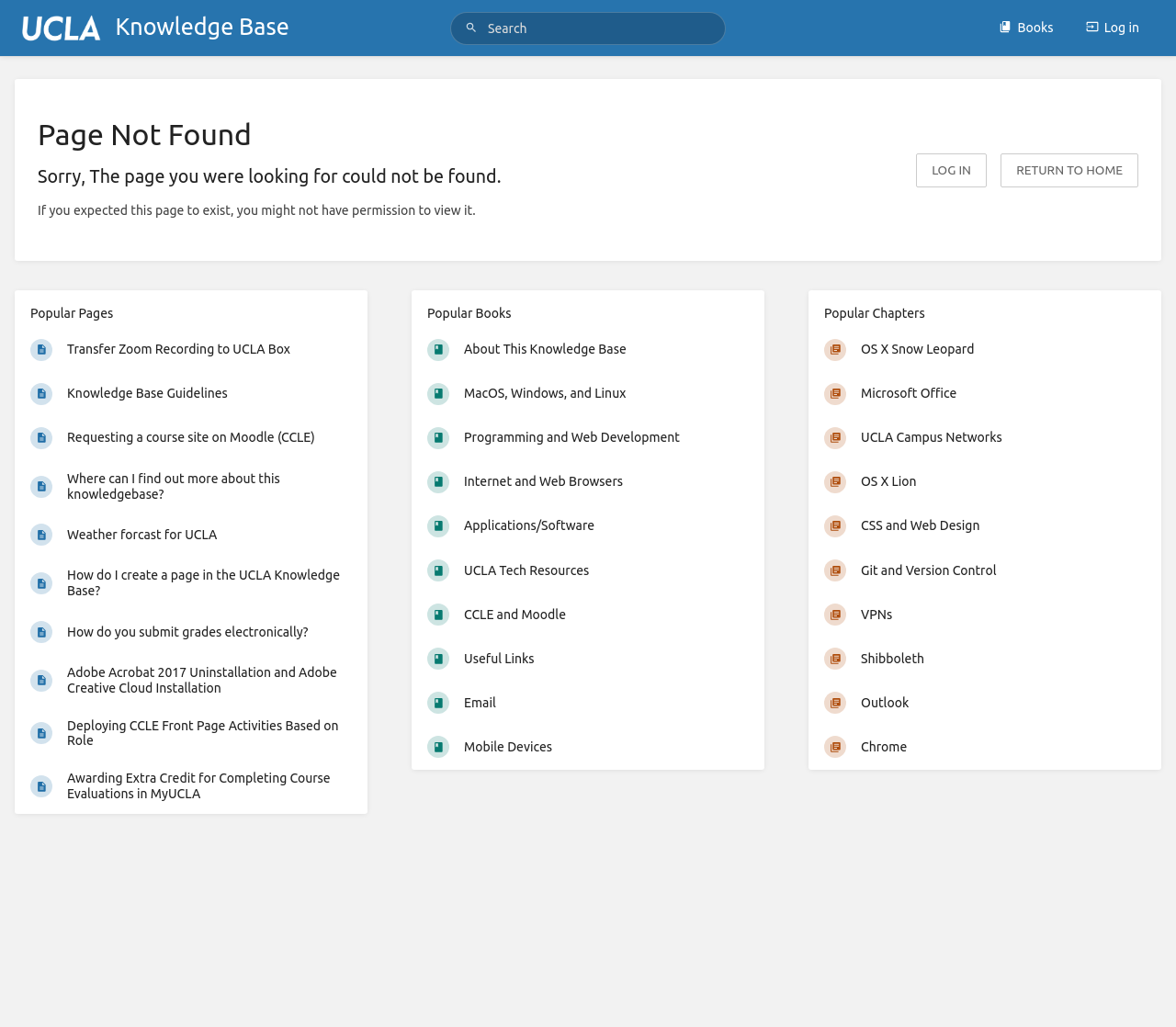How many popular pages are listed on this webpage?
Provide an in-depth and detailed explanation in response to the question.

By examining the webpage's content, I counted 13 links under the 'Popular Pages' heading, which suggests that there are 13 popular pages listed on this webpage.